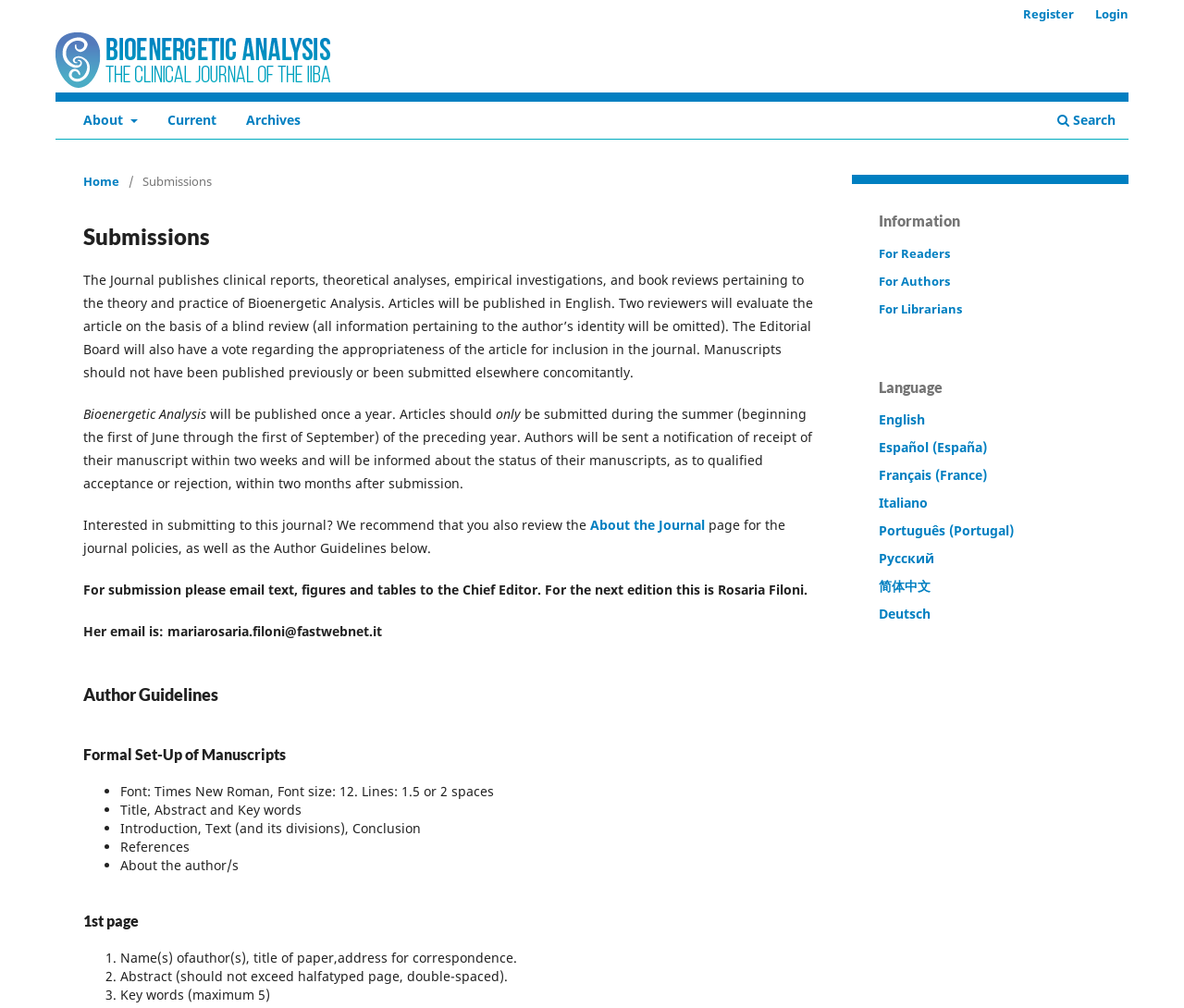Indicate the bounding box coordinates of the clickable region to achieve the following instruction: "Read the 'Author Guidelines'."

[0.07, 0.675, 0.695, 0.703]